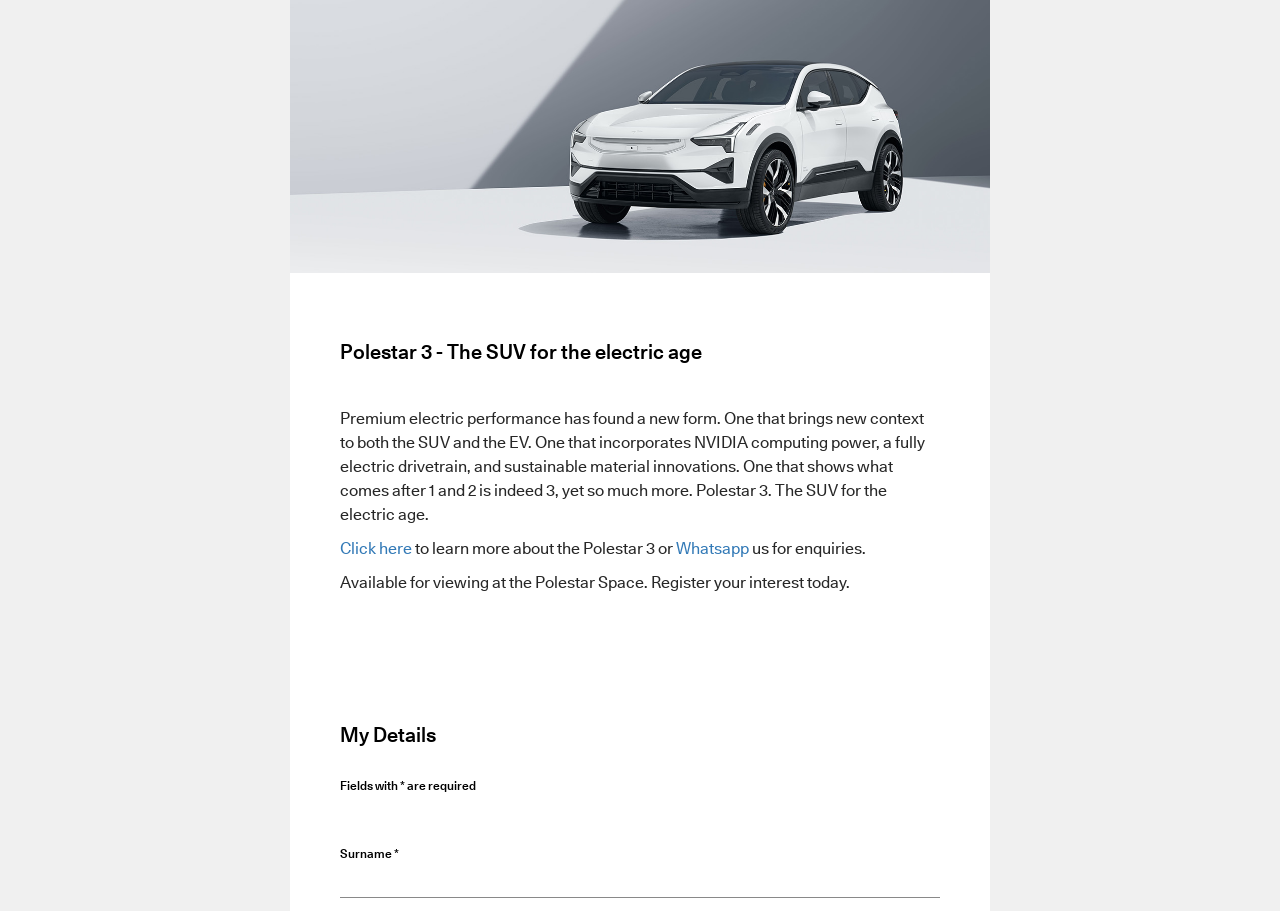What is the purpose of the link 'Click here'?
Identify the answer in the screenshot and reply with a single word or phrase.

To learn more